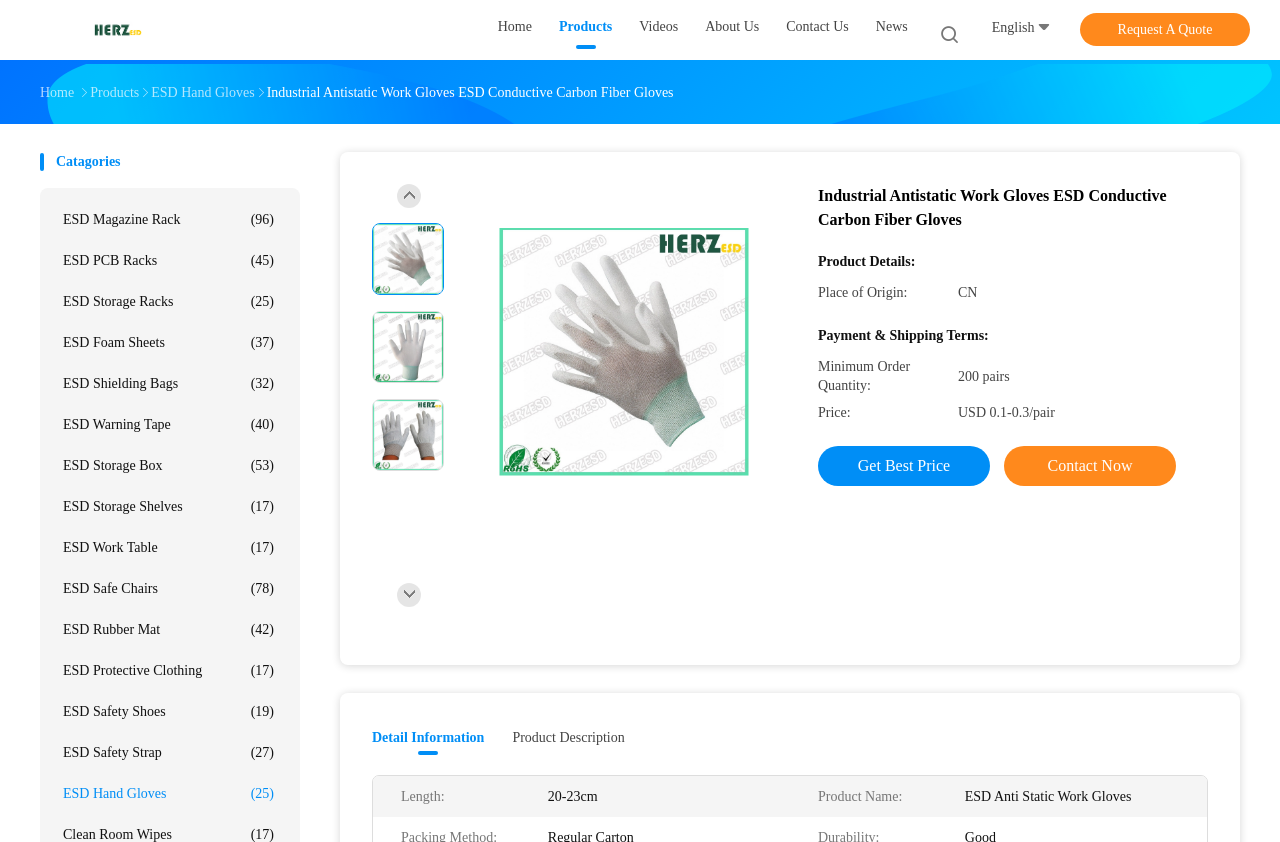Identify the bounding box coordinates of the part that should be clicked to carry out this instruction: "Click on the 'Get Best Price' button".

[0.639, 0.53, 0.773, 0.577]